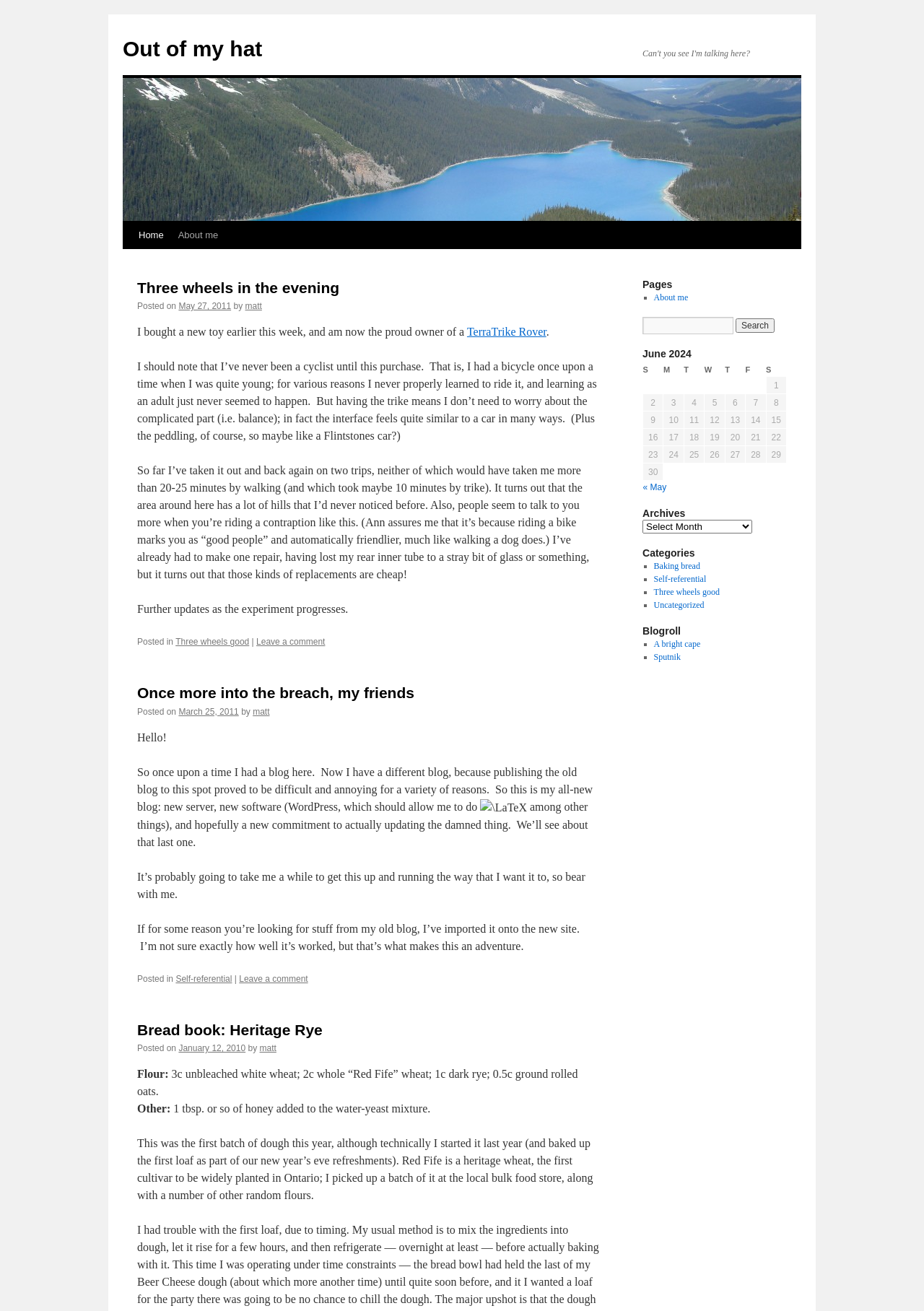Use a single word or phrase to answer the question:
What is the month displayed in the calendar table on the webpage?

June 2024